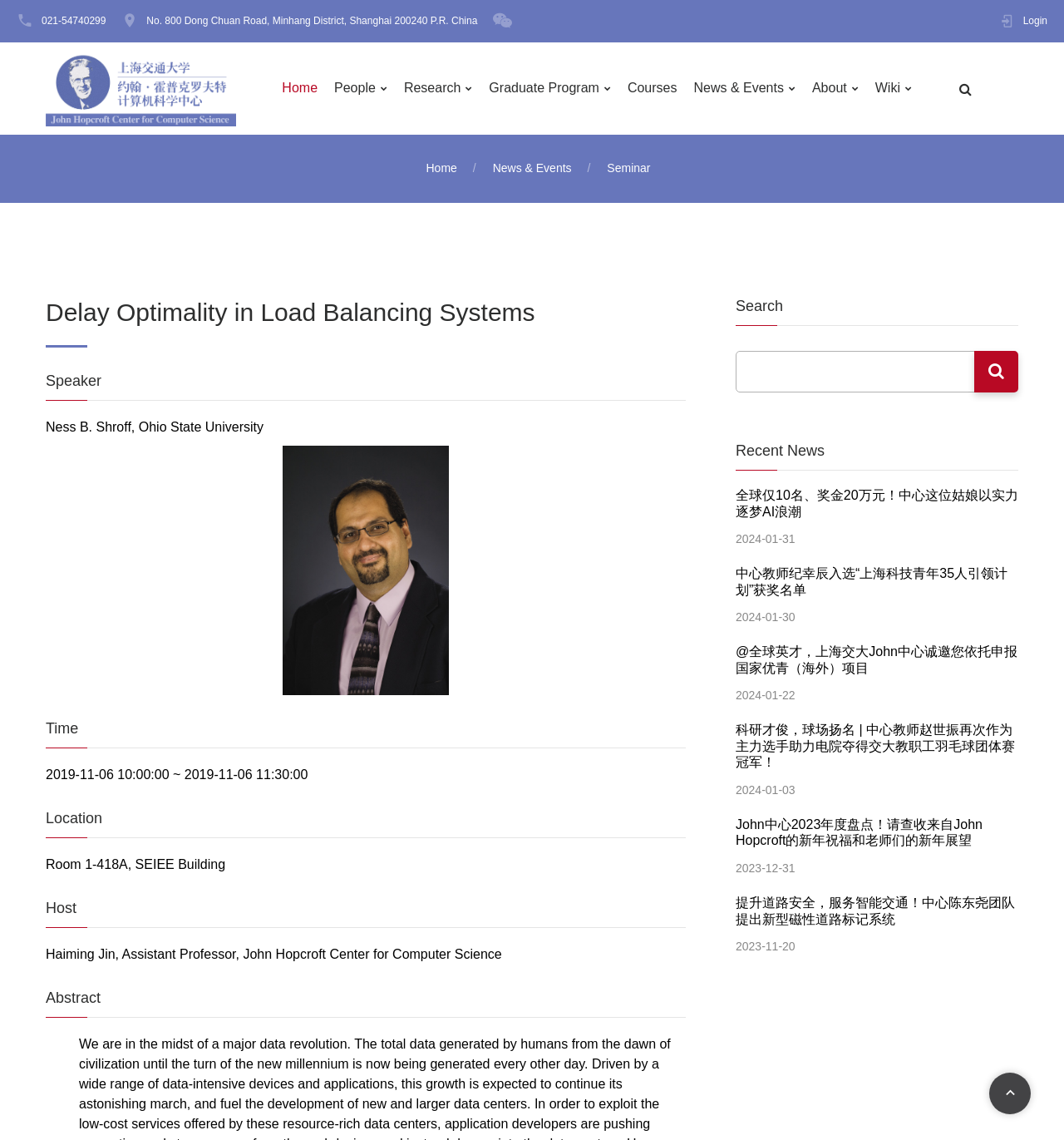From the element description: "parent_node: 021-54740299", extract the bounding box coordinates of the UI element. The coordinates should be expressed as four float numbers between 0 and 1, in the order [left, top, right, bottom].

[0.93, 0.941, 0.969, 0.977]